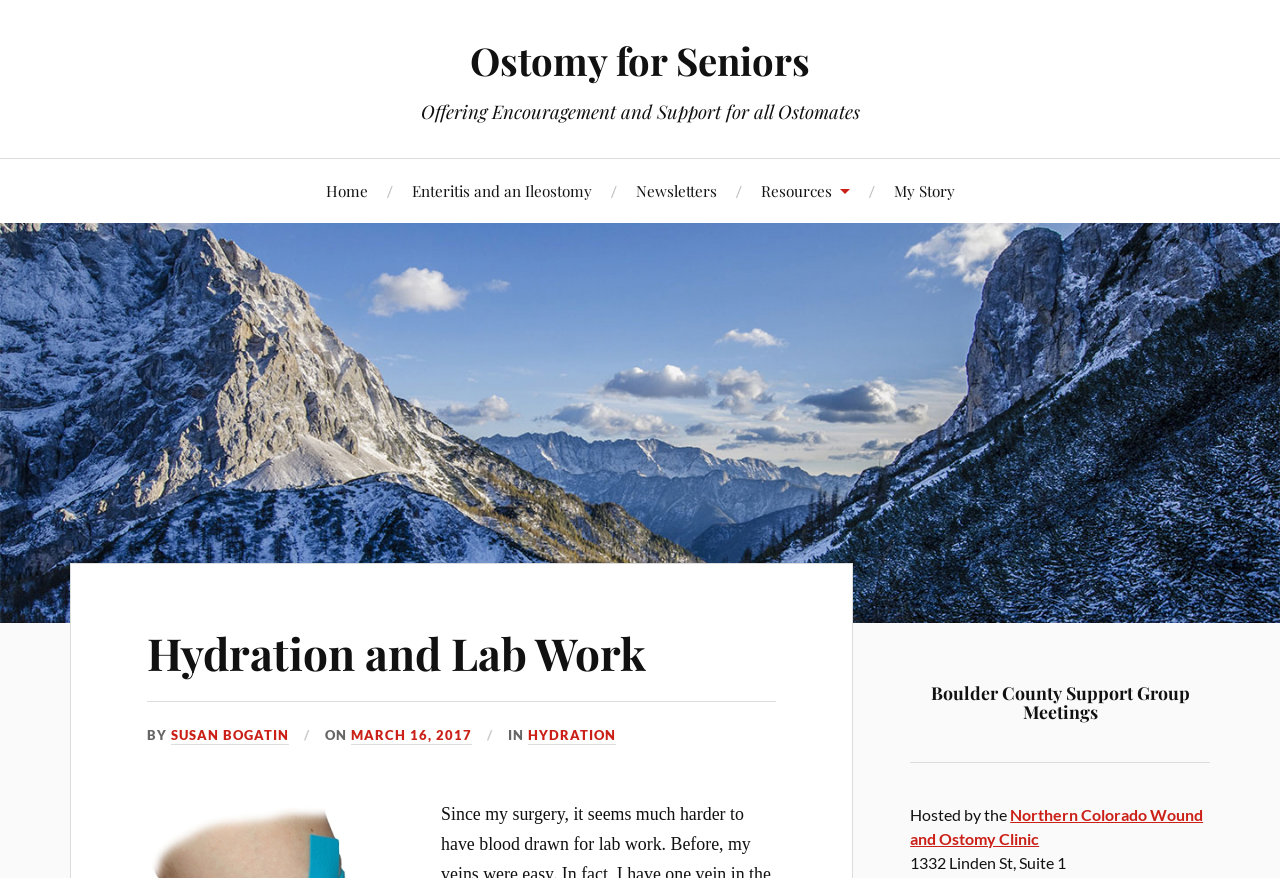What is the name of the author of the article?
Please answer the question as detailed as possible based on the image.

I found the author's name by looking at the article's metadata, where it says 'BY SUSAN BOGATIN'.